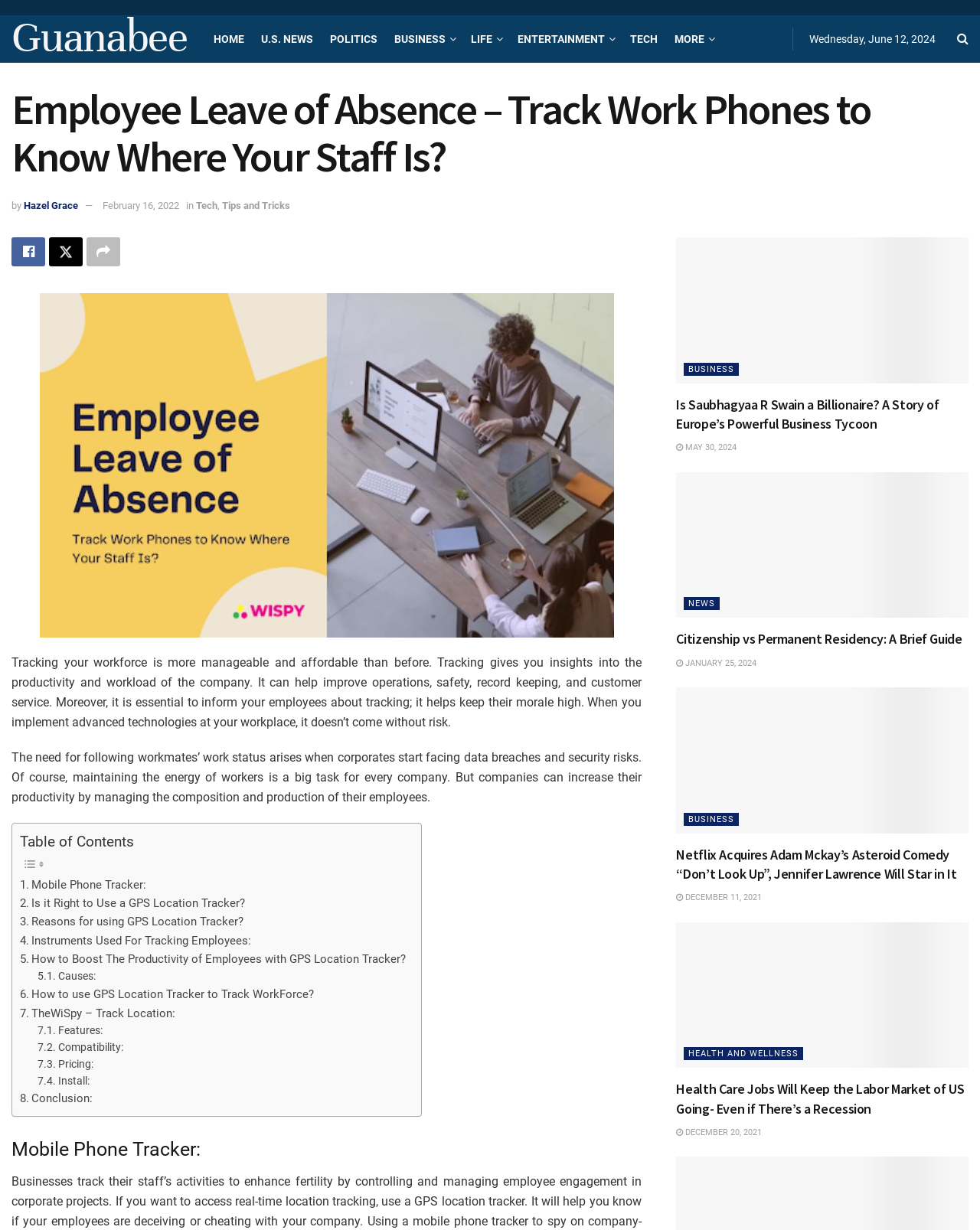Provide a thorough description of the webpage you see.

This webpage is about tracking workforce and employee management. At the top, there is a navigation menu with links to different sections, including "HOME", "U.S. NEWS", "POLITICS", "BUSINESS", "LIFE", "ENTERTAINMENT", "TECH", and "MORE". Next to the navigation menu, there is a date display showing "Wednesday, June 12, 2024". 

Below the navigation menu, there is a heading that reads "Employee Leave of Absence – Track Work Phones to Know Where Your Staff Is?" followed by the author's name "Hazel Grace" and the date "February 16, 2022". 

The main content of the webpage is divided into two sections. The left section contains a long article about tracking workforce, discussing the benefits and importance of tracking employees' work status. The article is divided into several paragraphs, with a table of contents on the side that links to different sections of the article. 

The right section of the webpage displays a list of news articles, each with a heading, a brief summary, and an image. The articles are categorized under different topics, including "BUSINESS", "NEWS", and "HEALTH AND WELLNESS". Each article has a date displayed below the heading. 

At the bottom of the webpage, there is a layout table that contains more links to different sections of the article.